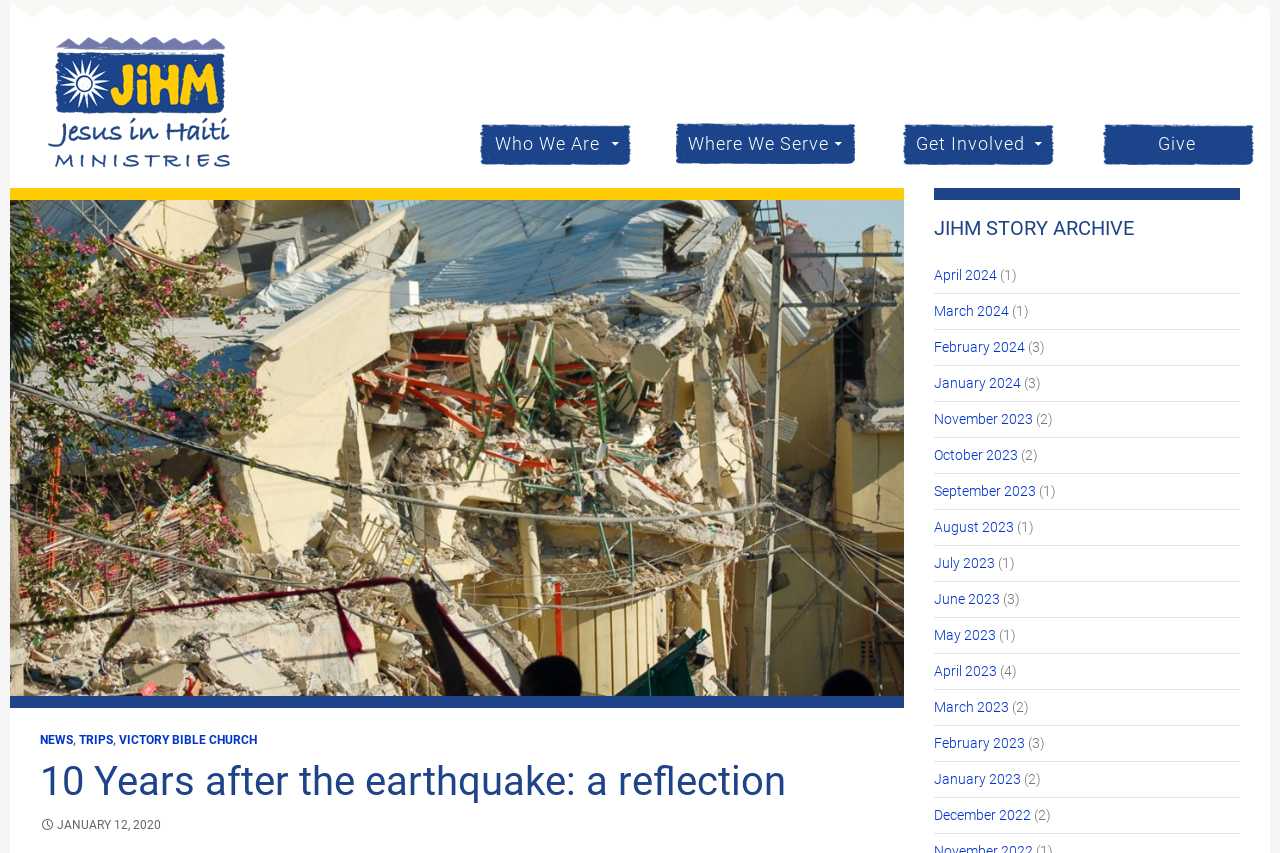Please determine the bounding box coordinates of the element to click on in order to accomplish the following task: "View January 2020 reflection". Ensure the coordinates are four float numbers ranging from 0 to 1, i.e., [left, top, right, bottom].

[0.031, 0.959, 0.126, 0.975]